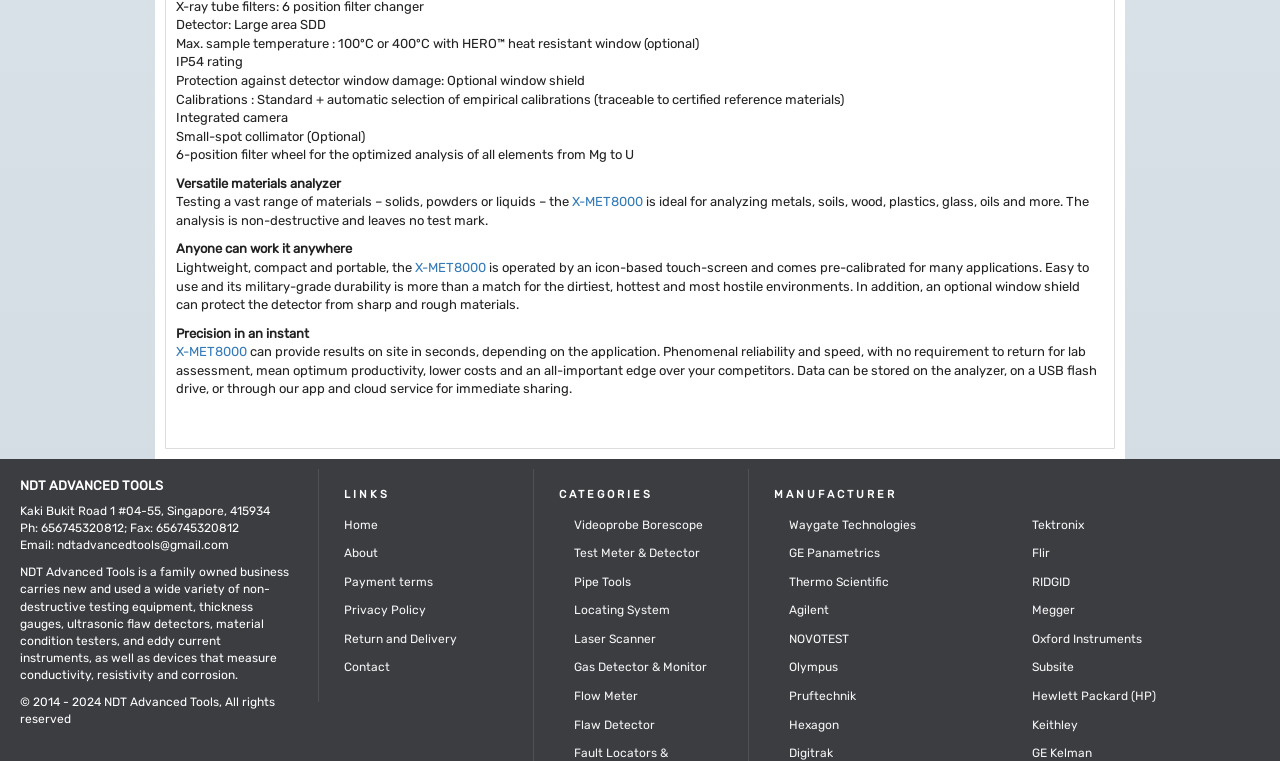Indicate the bounding box coordinates of the clickable region to achieve the following instruction: "Click on the NDT Advanced Tools link."

[0.081, 0.914, 0.171, 0.932]